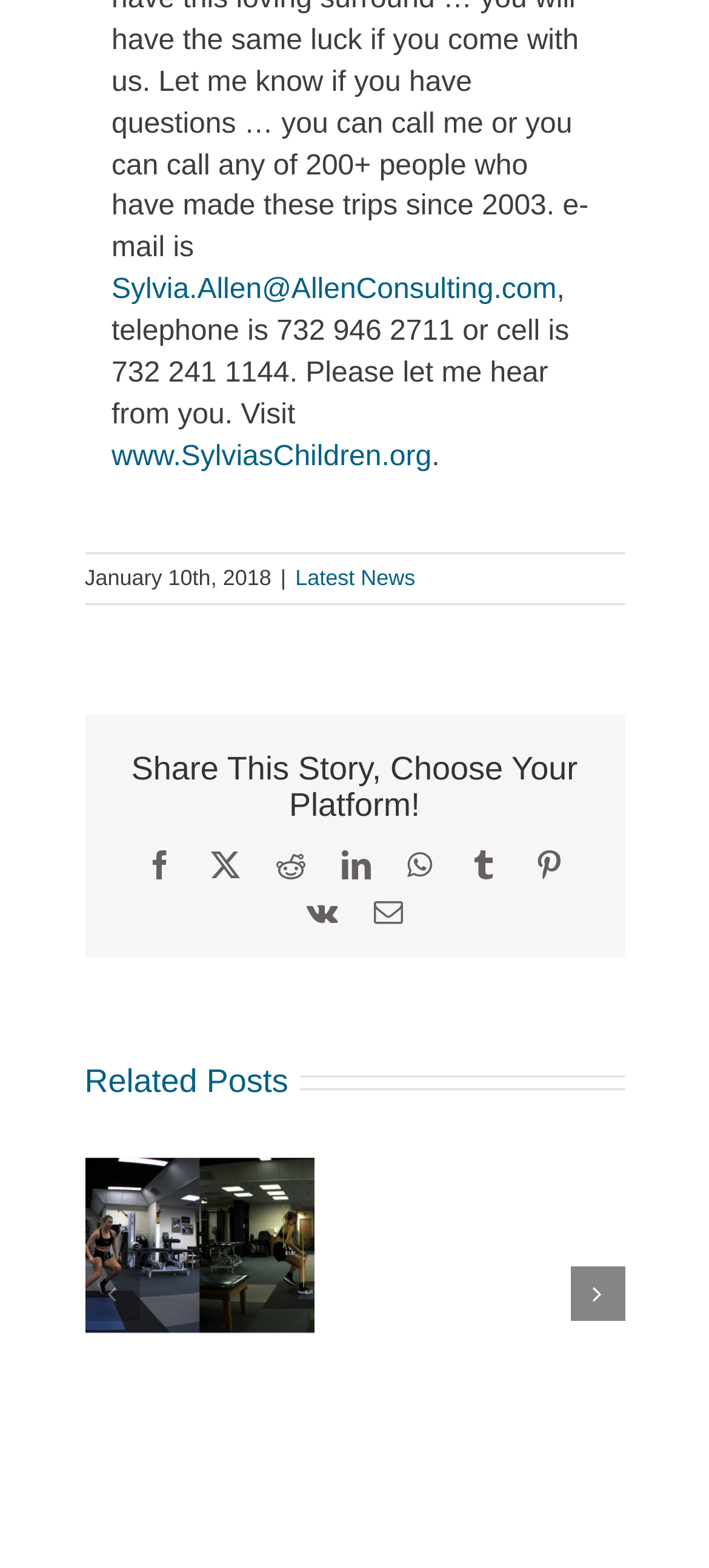Locate the bounding box coordinates of the clickable area needed to fulfill the instruction: "Read the latest news".

[0.416, 0.36, 0.586, 0.376]